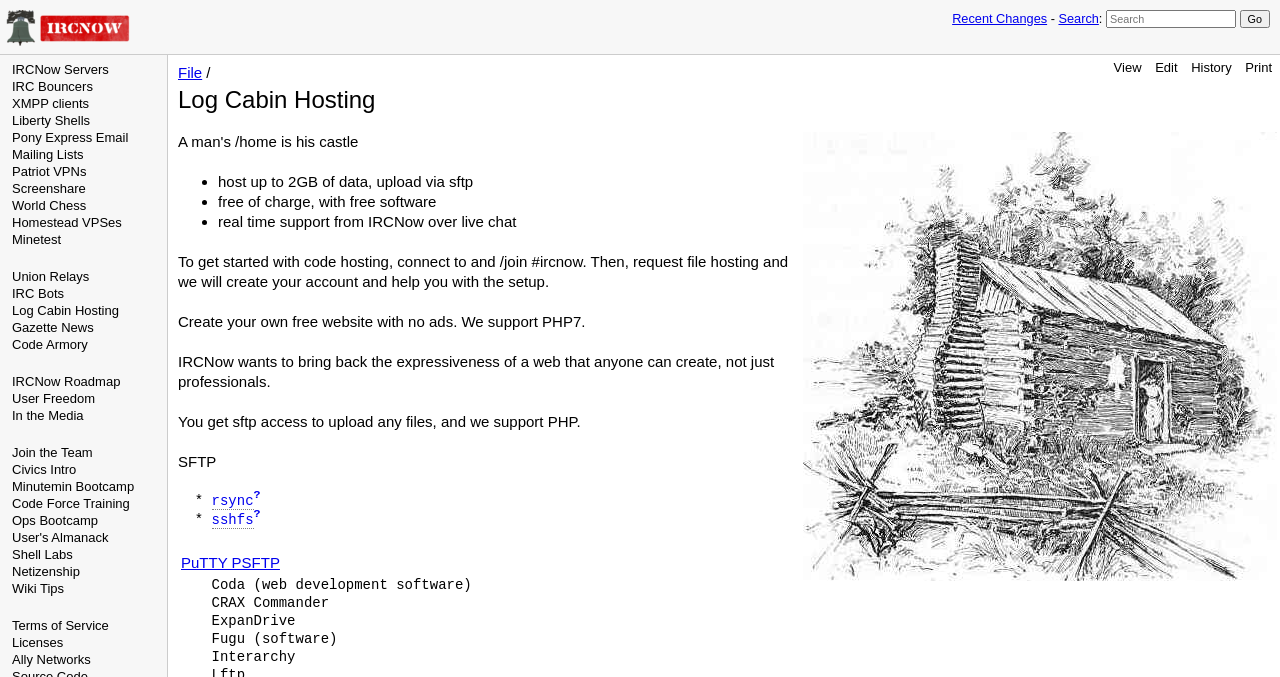What is the supported programming language for website creation?
Using the image as a reference, give a one-word or short phrase answer.

PHP7